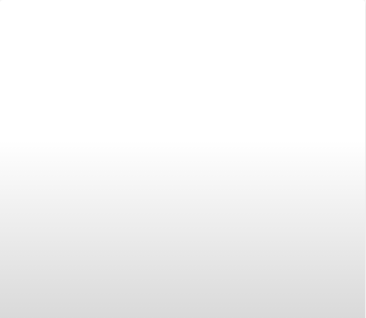Reply to the question with a single word or phrase:
What is the purpose of the image?

To inform readers